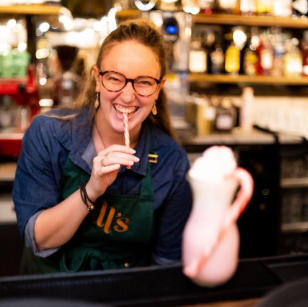Give a short answer using one word or phrase for the question:
What is the barista holding?

a striped straw